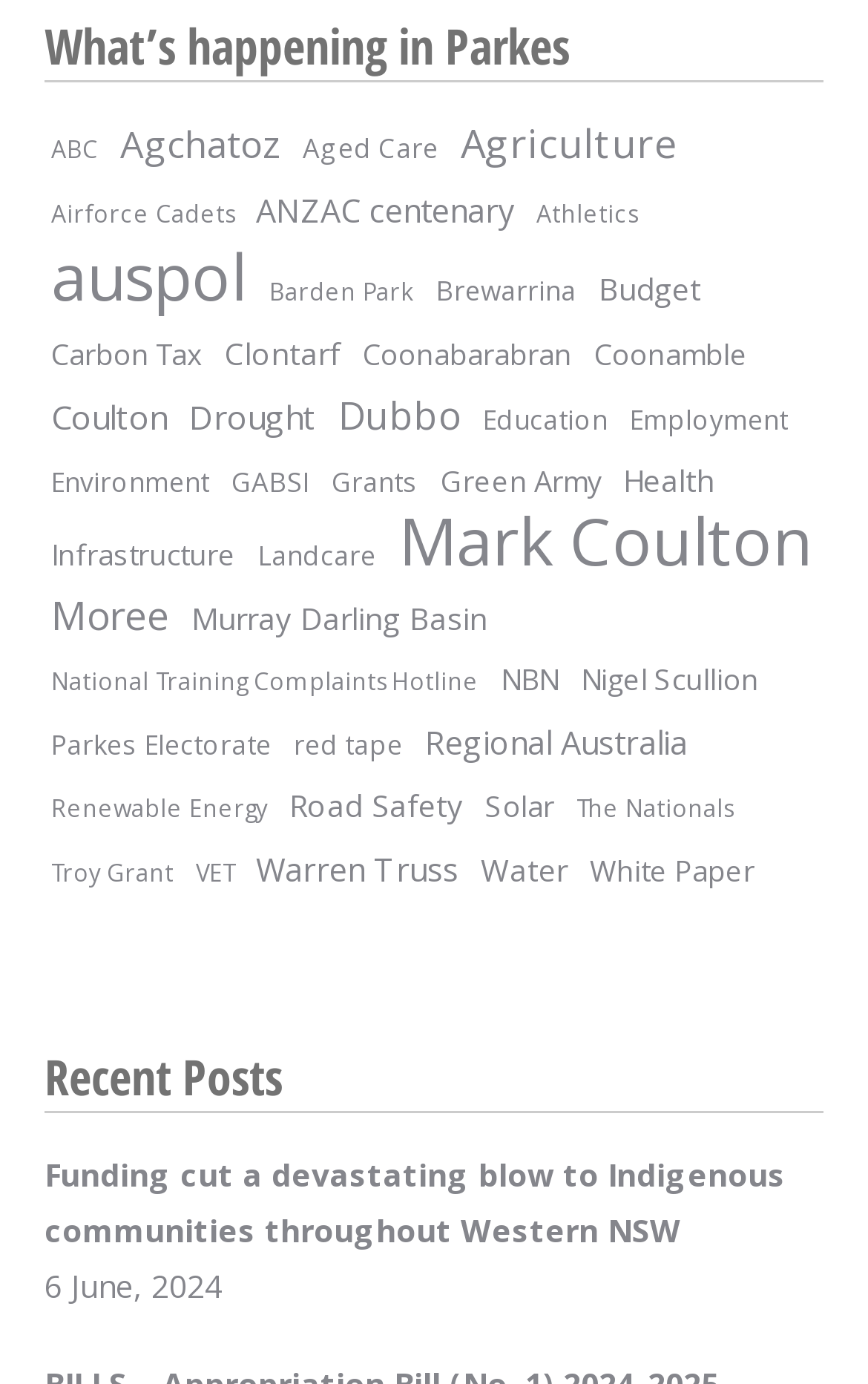Provide a one-word or short-phrase answer to the question:
What is the title of the webpage?

What’s happening in Parkes